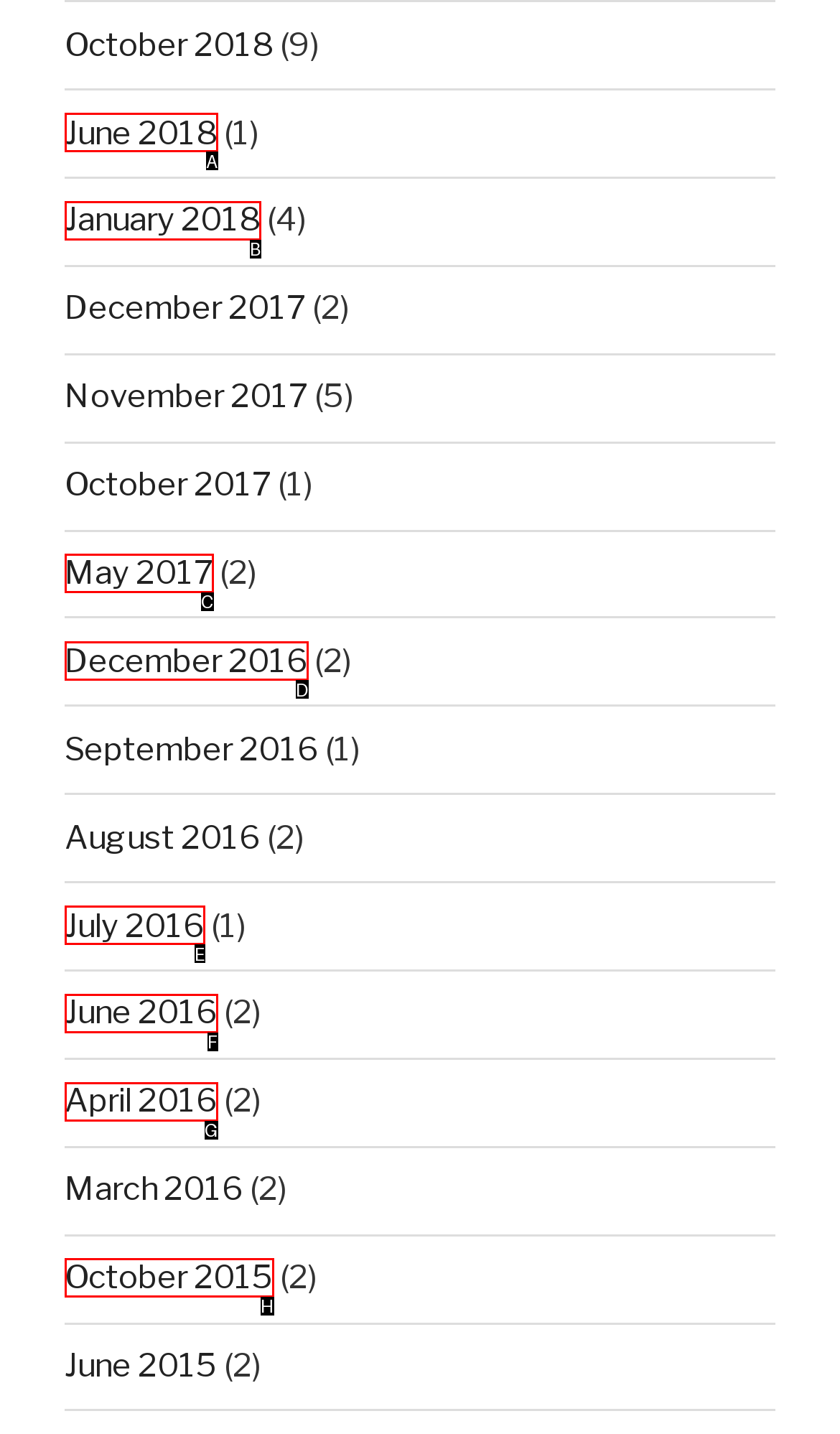Find the correct option to complete this instruction: go to June 2018. Reply with the corresponding letter.

A